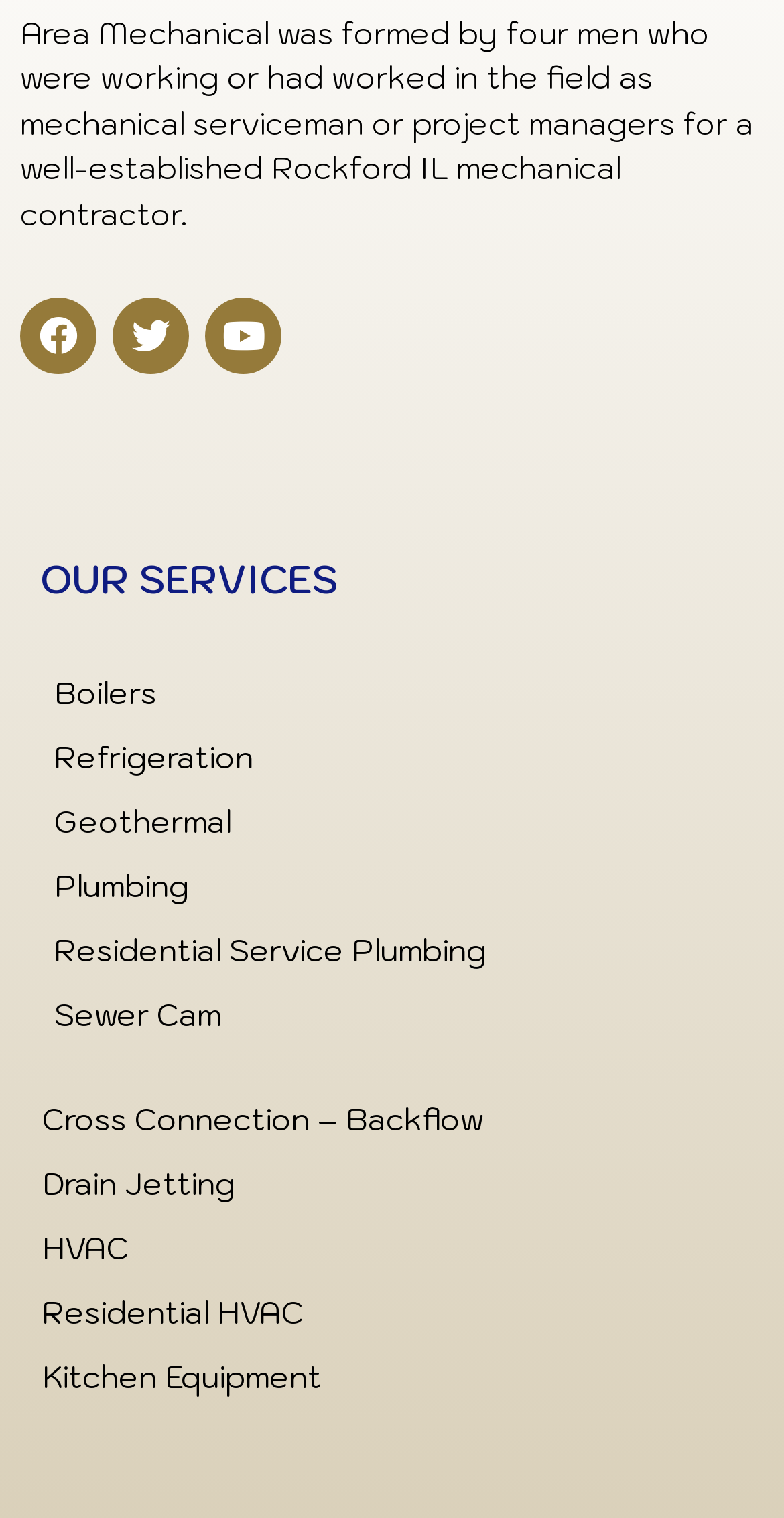Please use the details from the image to answer the following question comprehensively:
What services are offered?

The webpage lists multiple services offered by the company, including Boilers, Refrigeration, Geothermal, Plumbing, Residential Service Plumbing, Sewer Cam, Cross Connection – Backflow, Drain Jetting, HVAC, Residential HVAC, and Kitchen Equipment, represented by the link elements under the 'OUR SERVICES' heading.